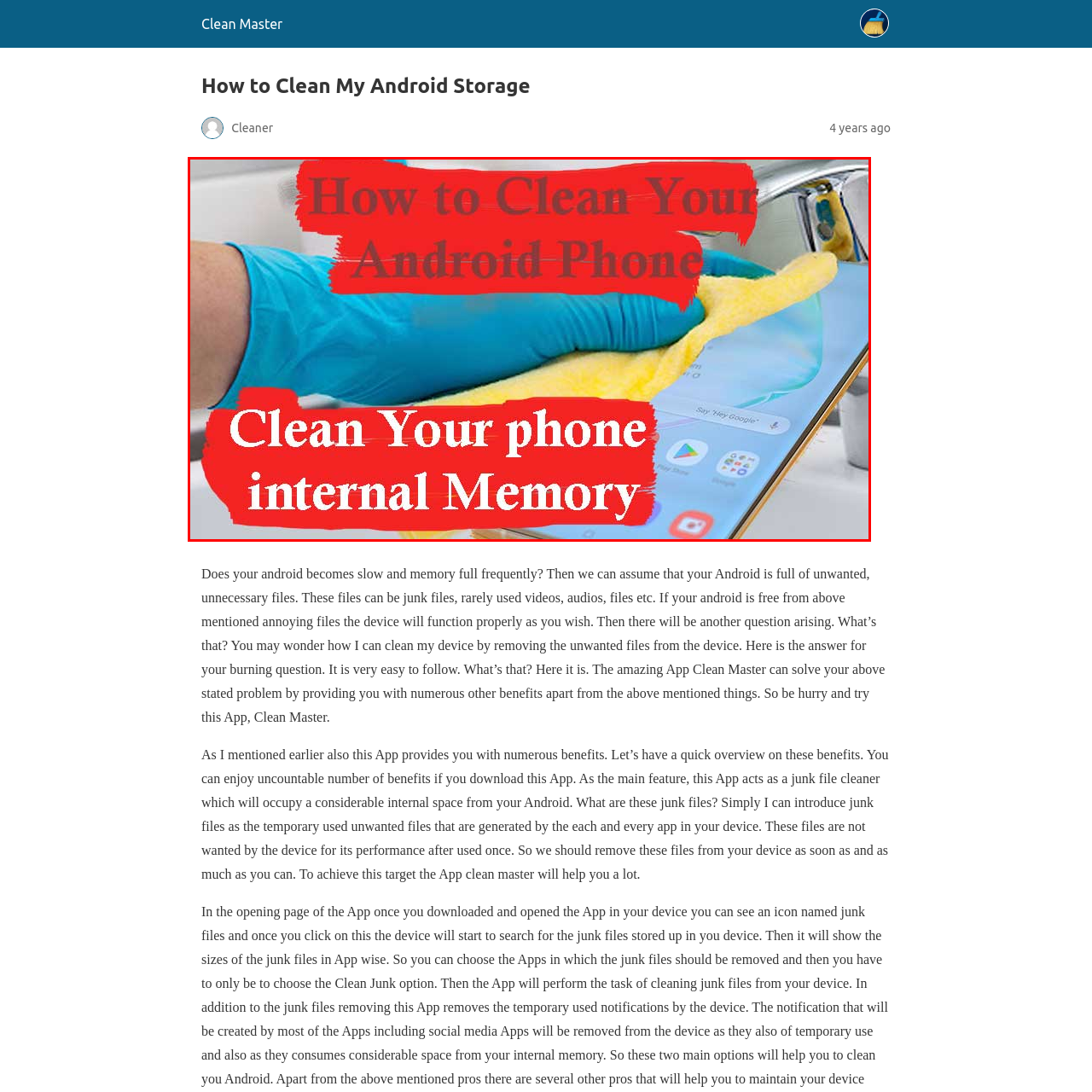What is being cleaned?
Focus on the part of the image marked with a red bounding box and deliver an in-depth answer grounded in the visual elements you observe.

The image shows a hand holding a yellow cloth and actively cleaning a screen, and the caption mentions that the image is about cleaning an Android phone, which implies that the screen being cleaned belongs to an Android phone.